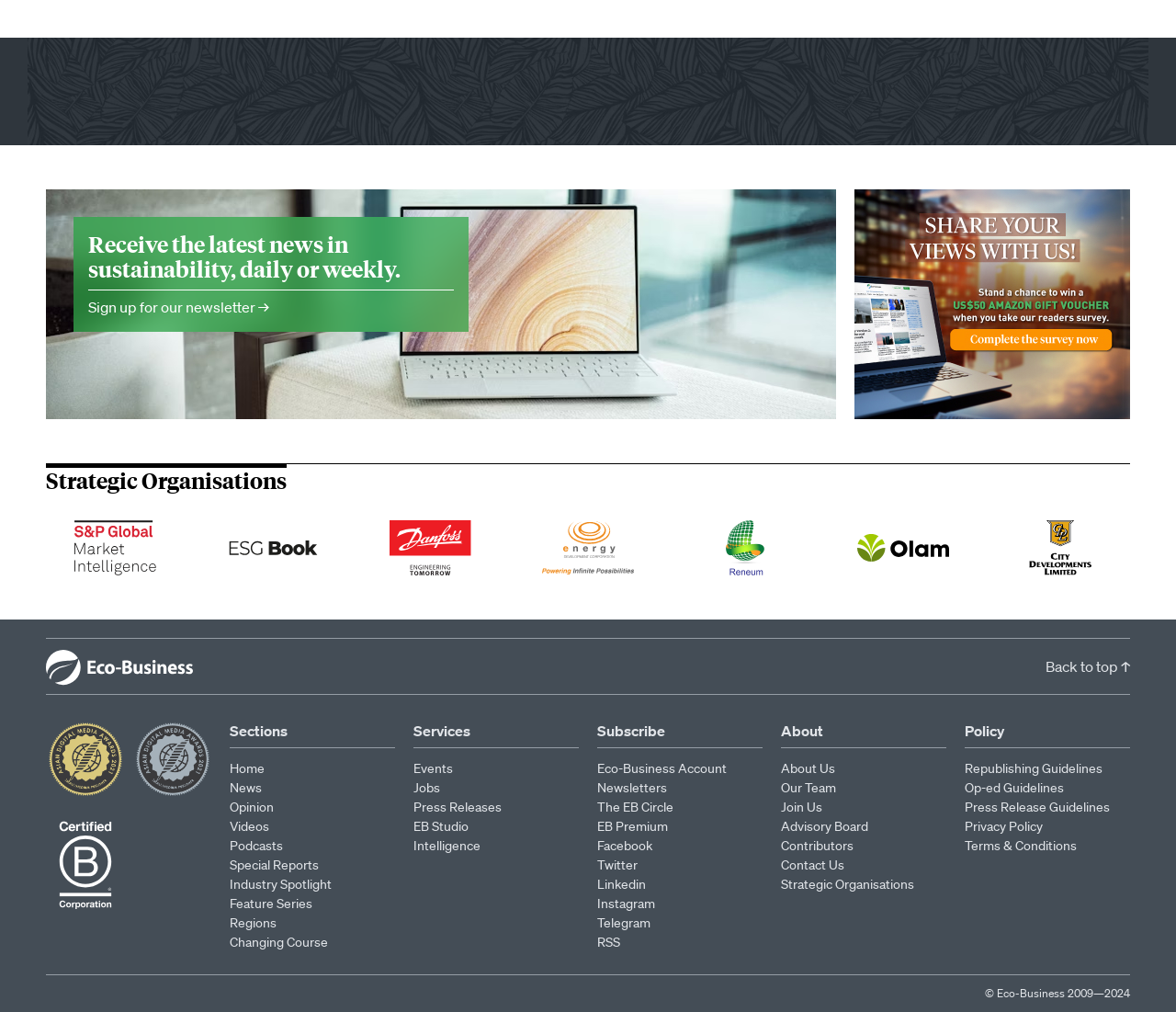Please identify the bounding box coordinates of the element that needs to be clicked to execute the following command: "Sign up for the newsletter". Provide the bounding box using four float numbers between 0 and 1, formatted as [left, top, right, bottom].

[0.075, 0.294, 0.386, 0.314]